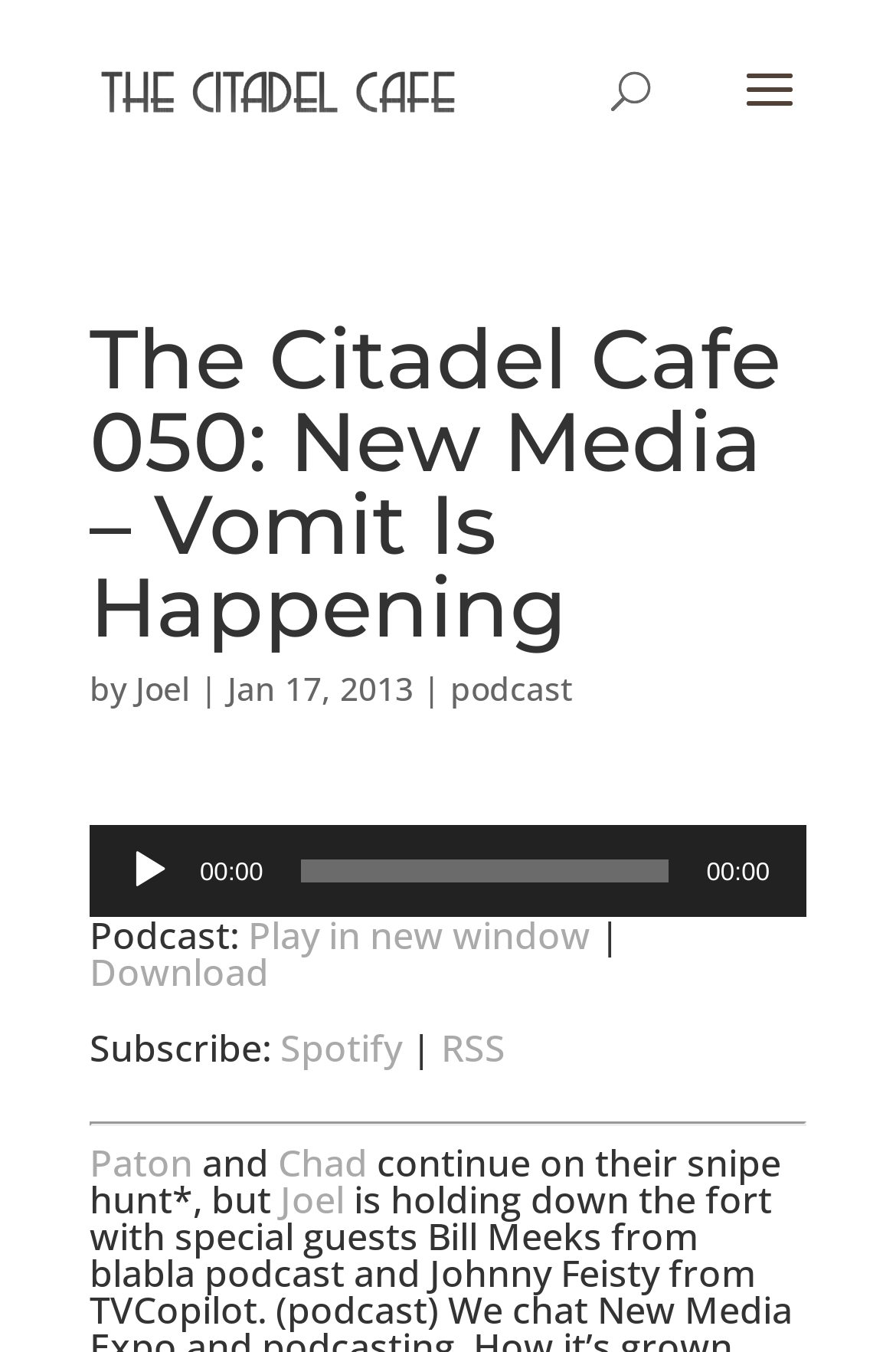Based on the image, please respond to the question with as much detail as possible:
What is the format of the podcast?

The format of the podcast can be inferred from the presence of an audio player on the webpage, which suggests that the podcast is in an audio format.